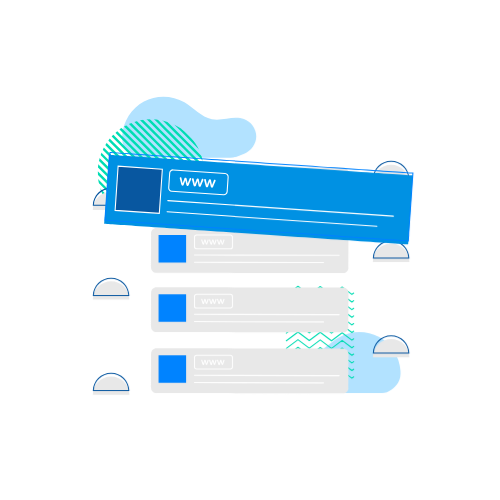Generate an elaborate caption that includes all aspects of the image.

The image features a stylized illustration representing digital marketing and online presence. It prominently displays a blue browser bar labeled with "WWW," symbolizing web navigation. Below it, three lighter-colored rows suggest web search results or lists, enhancing the visual context of digital platforms. The background includes organic shapes accented in blue and green tones, adding a modern and dynamic feel to the composition. This imagery aligns with the themes of expertise in SEO and digital marketing, as suggested by the surrounding text emphasizing customized solutions and the significance of a strong online presence at Technical Baby.